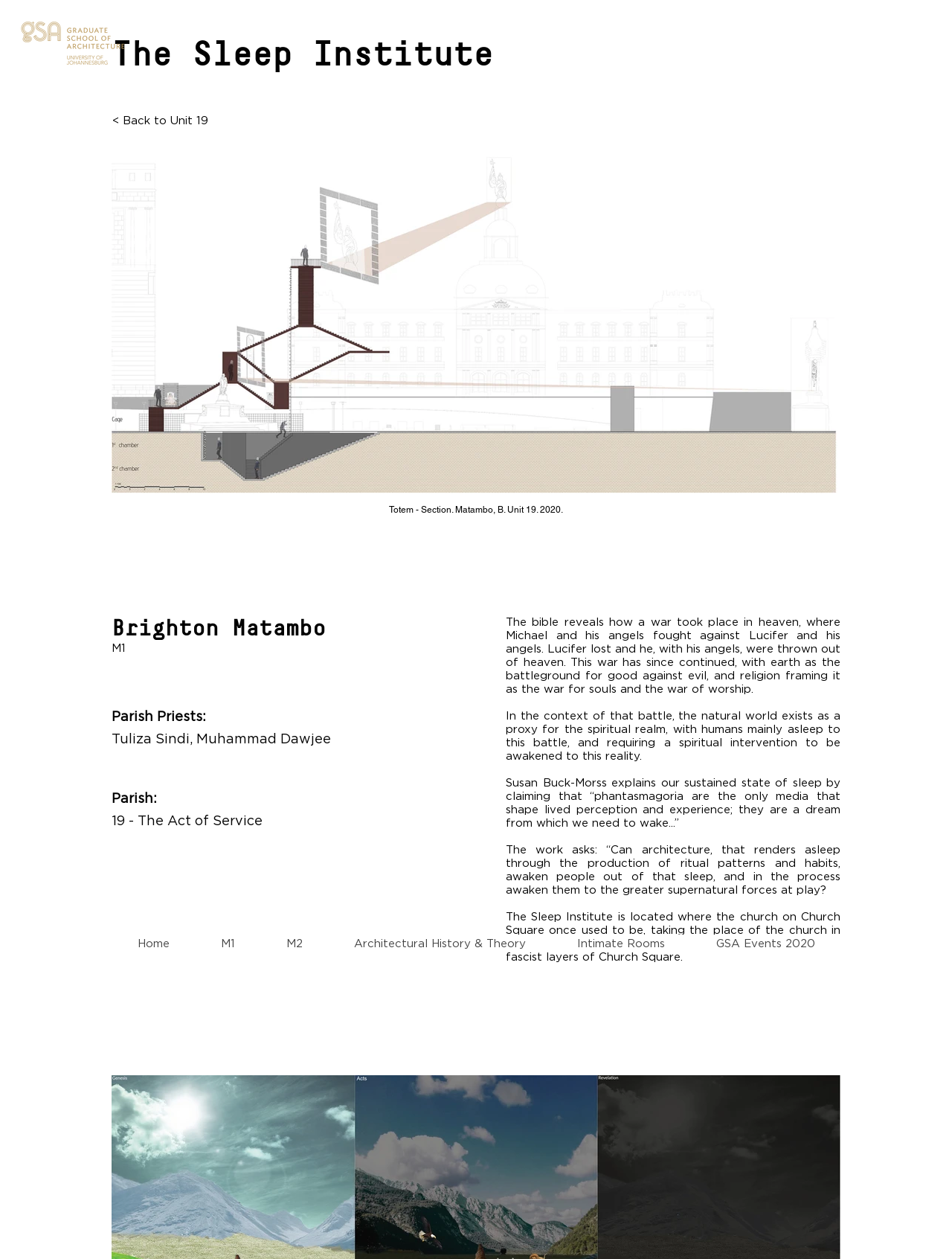Can you determine the bounding box coordinates of the area that needs to be clicked to fulfill the following instruction: "Click the GSA LOGO"?

[0.016, 0.012, 0.138, 0.057]